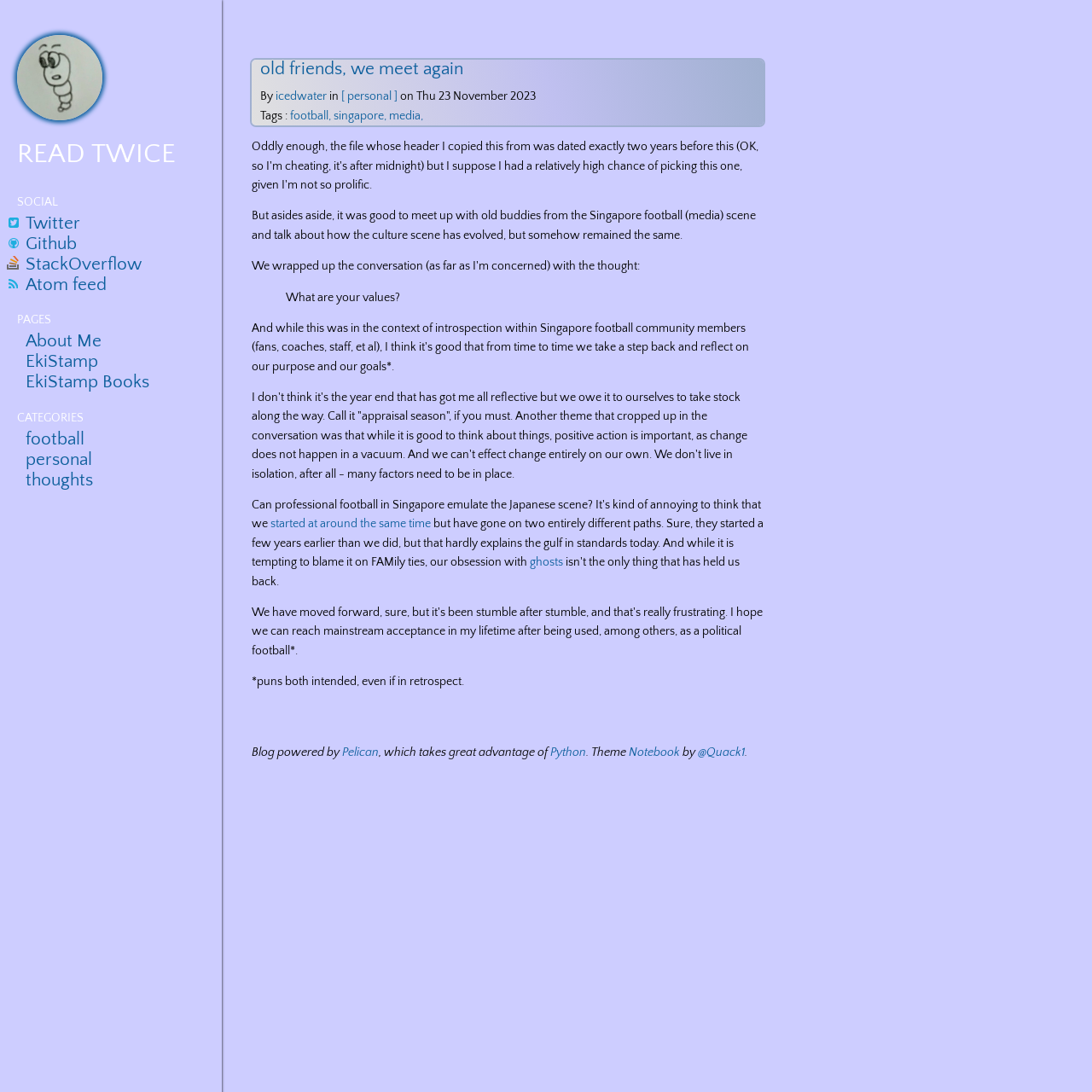Elaborate on the webpage's design and content in a detailed caption.

This webpage appears to be a personal blog or journal, with a focus on the author's thoughts and reflections. At the top of the page, there is a heading that reads "old friends, we meet again" and a link with the same text. Below this, there are three headings: "READ TWICE", "SOCIAL", and "PAGES". Under "SOCIAL", there are links to the author's Twitter, Github, StackOverflow, and Atom feed profiles. Under "PAGES", there are links to "About Me", "EkiStamp", and "EkiStamp Books".

The main content of the page is an article with a heading that reads "old friends, we meet again". The article is divided into several sections, with the first section discussing the author's reunion with old friends from the Singapore football media scene. The text describes how they talked about the evolution of the culture scene and how it has remained the same.

The next section is a blockquote with the text "What are your values?" followed by a paragraph that reflects on the importance of taking stock of one's values and not just thinking about change, but also taking positive action.

The article continues with the author discussing how they started on a similar path to others but have taken different routes, and how it's tempting to blame external factors for the differences. There is also a link to a page about "ghosts" and a humorous note about puns.

At the bottom of the page, there is a section with information about the blog, including the fact that it is powered by Pelican and uses the Notebook theme by @Quack1.